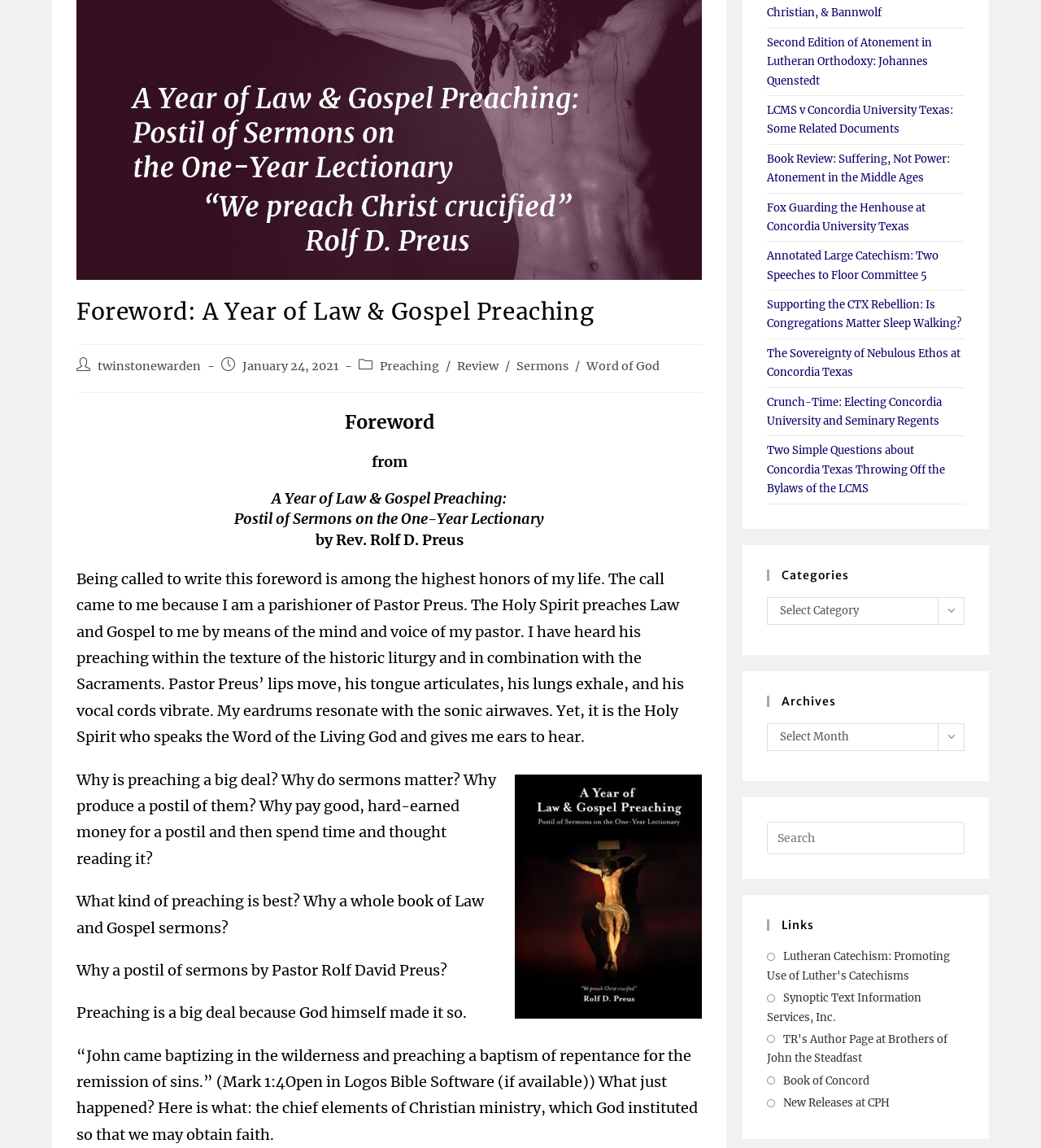Using the provided element description: "New Releases at CPH", determine the bounding box coordinates of the corresponding UI element in the screenshot.

[0.737, 0.953, 0.855, 0.969]